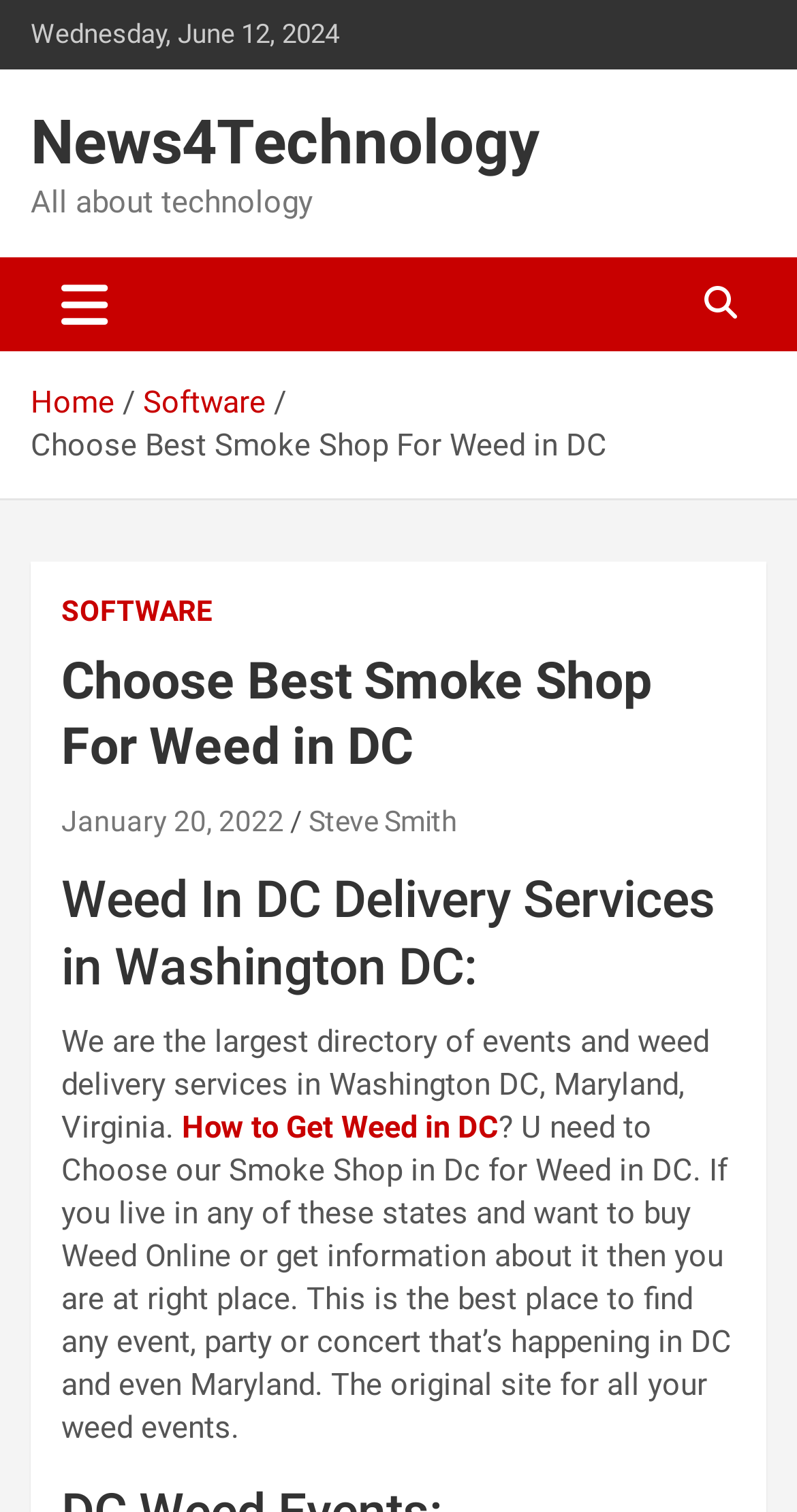What can be found on the website?
Could you answer the question in a detailed manner, providing as much information as possible?

The website claims to be the original site for all weed events, and the text mentions that users can find any event, party or concert that’s happening in DC and even Maryland, suggesting that the website contains information about events, parties, and concerts.